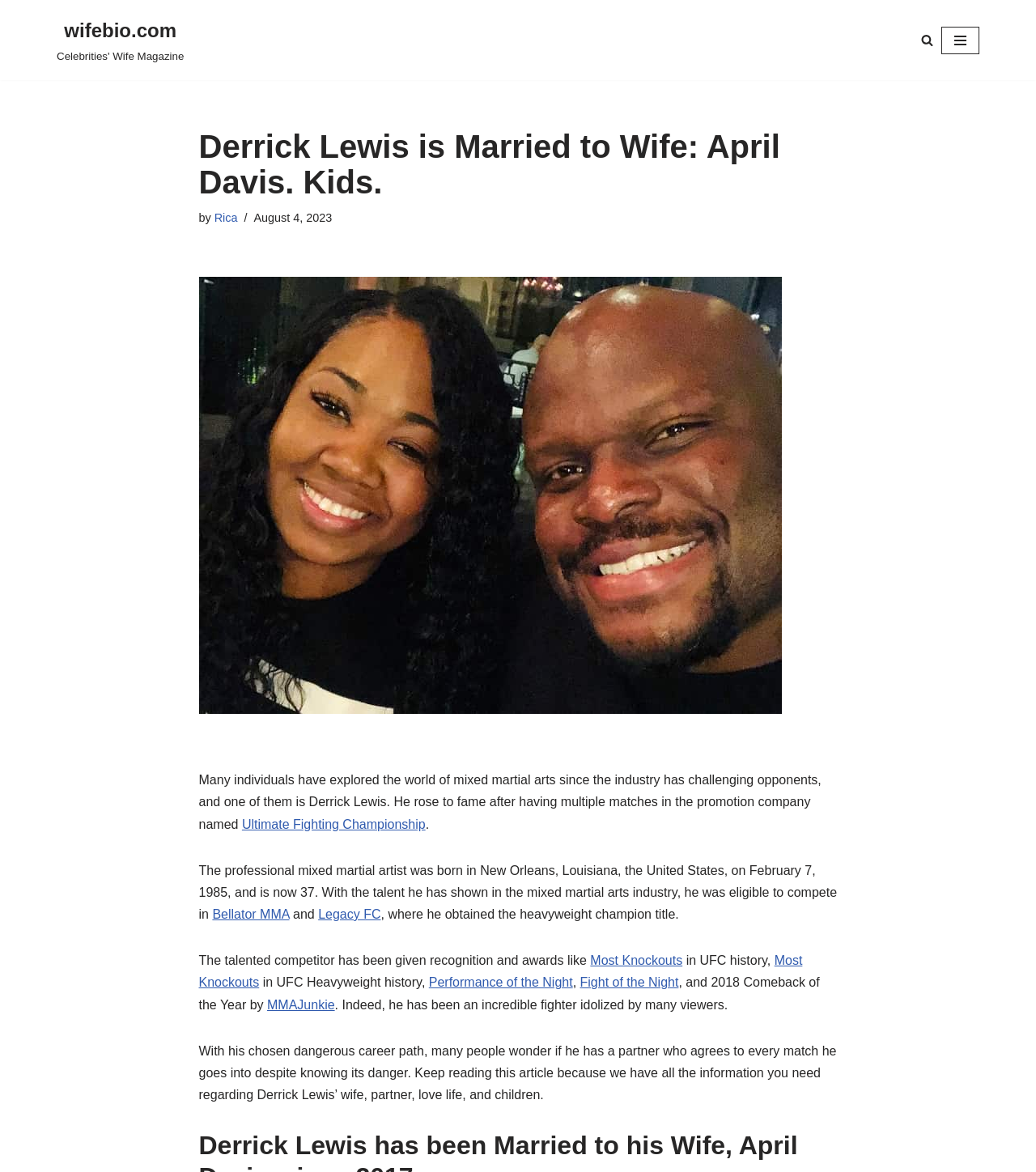Provide a comprehensive description of the webpage.

This webpage is about Derrick Lewis, a professional mixed martial artist, and his personal life, specifically his marriage and children. At the top of the page, there is a navigation menu button on the right side, next to a search bar with a magnifying glass icon. Below the navigation menu, there is a heading that repeats the title of the webpage, "Derrick Lewis is Married to Wife: April Davis. Kids." 

To the right of the heading, there is a byline "by Rica" and a timestamp "August 4, 2023". Below the heading, there is a large image of Derrick Lewis with his wife, April Davis, taking up most of the width of the page. 

The main content of the webpage is a biographical article about Derrick Lewis, describing his career in mixed martial arts, including his achievements and awards. The article mentions his birthplace, age, and his participation in various promotions, such as Ultimate Fighting Championship, Bellator MMA, and Legacy FC. 

Throughout the article, there are links to related terms and organizations, such as "Ultimate Fighting Championship", "Bellator MMA", "Legacy FC", "Most Knockouts", "Performance of the Night", "Fight of the Night", and "MMAJunkie". The article concludes by introducing the topic of Derrick Lewis' personal life, including his wife and children, and invites readers to continue reading for more information.